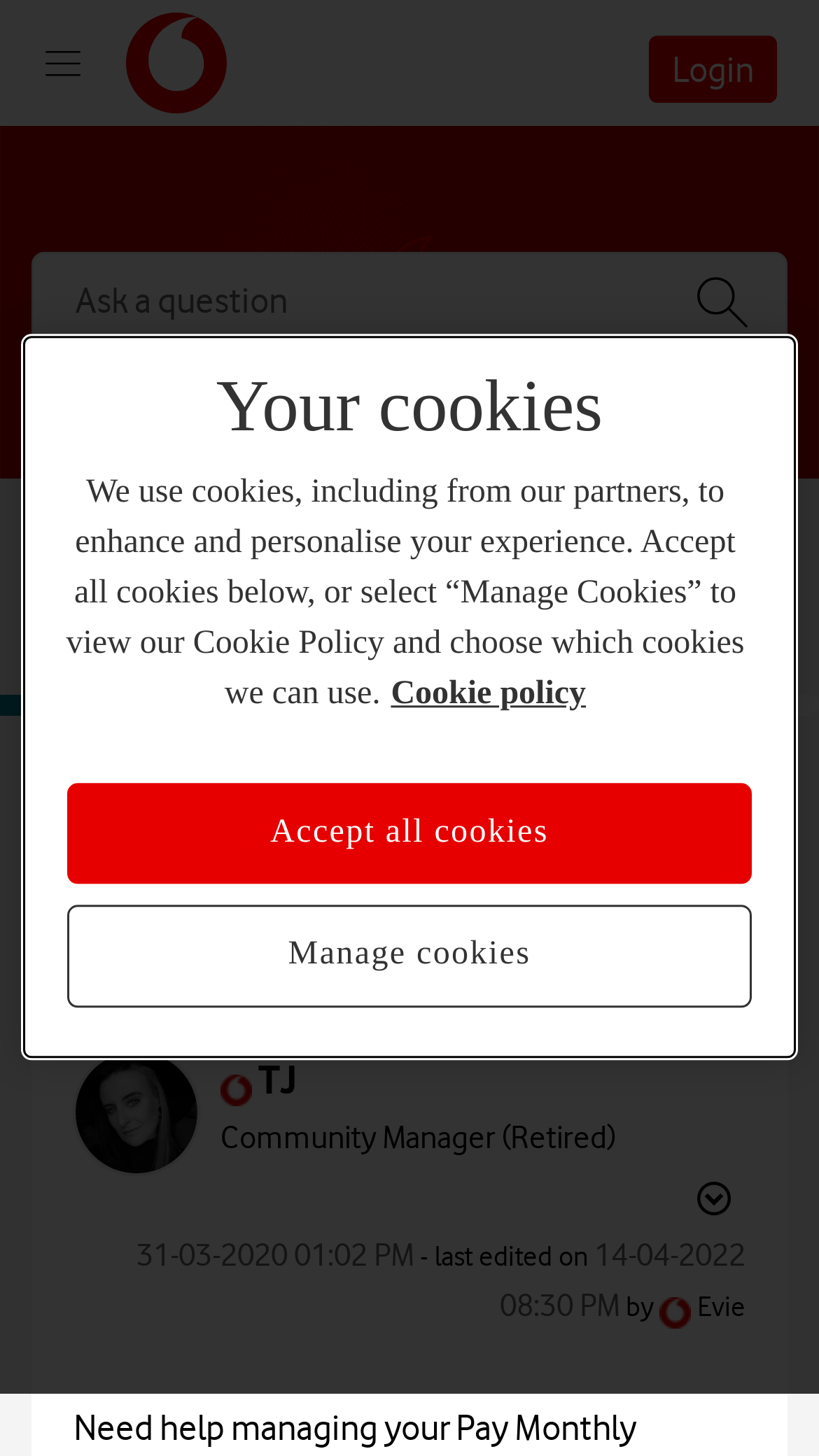Please find the bounding box coordinates of the clickable region needed to complete the following instruction: "Log in to your account". The bounding box coordinates must consist of four float numbers between 0 and 1, i.e., [left, top, right, bottom].

[0.792, 0.025, 0.949, 0.071]